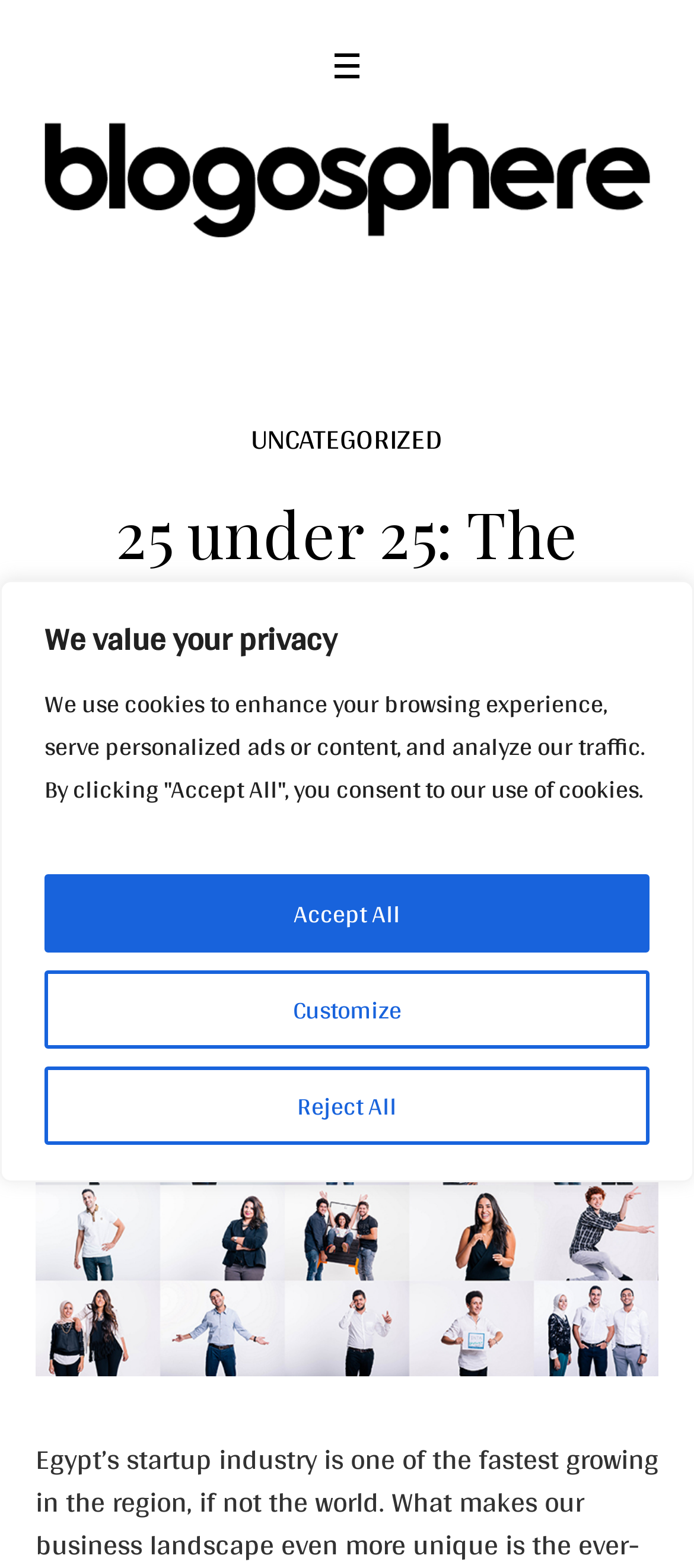Identify the bounding box coordinates of the clickable section necessary to follow the following instruction: "Read the article title". The coordinates should be presented as four float numbers from 0 to 1, i.e., [left, top, right, bottom].

[0.051, 0.313, 0.949, 0.522]